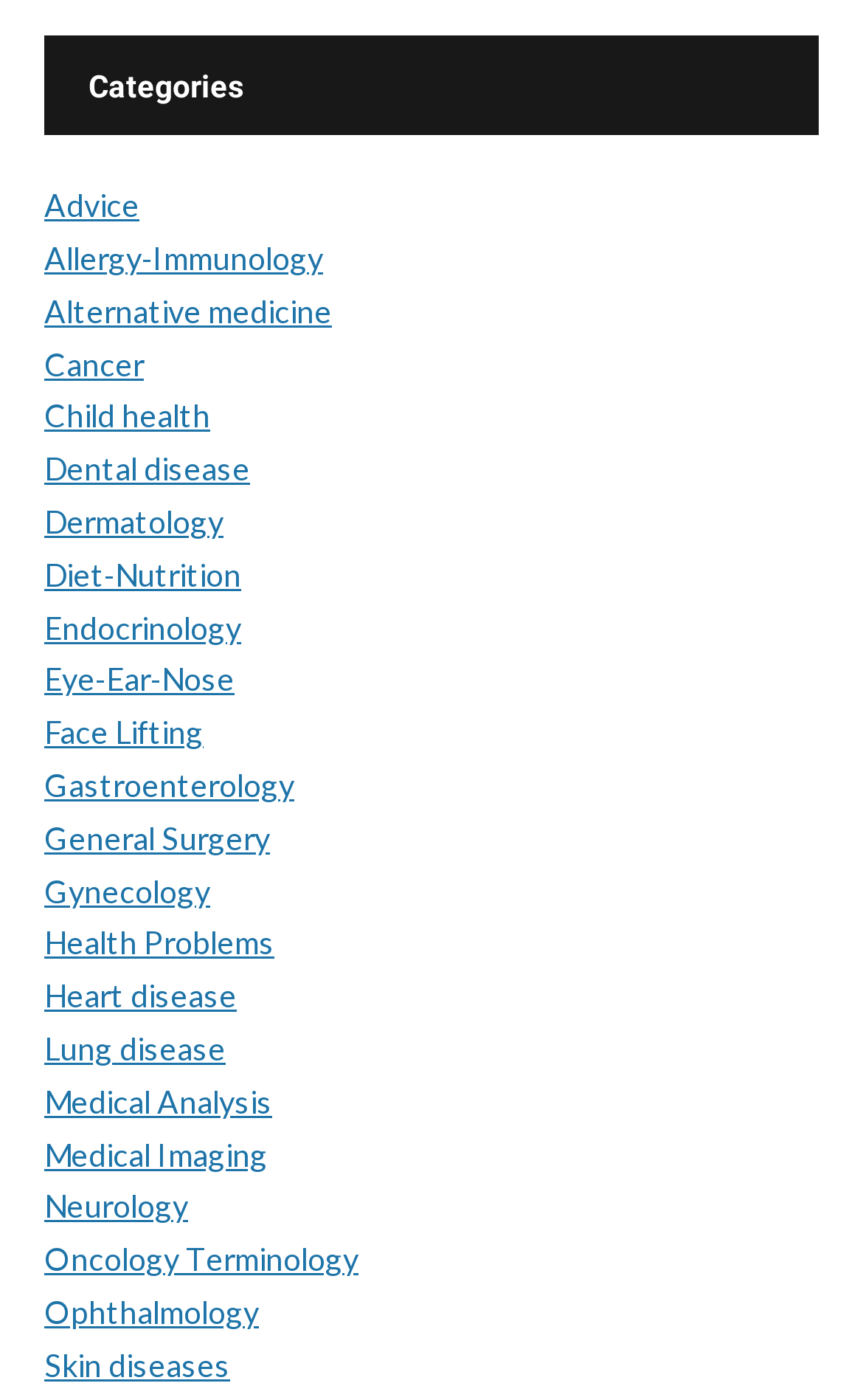Please predict the bounding box coordinates (top-left x, top-left y, bottom-right x, bottom-right y) for the UI element in the screenshot that fits the description: Eye-Ear-Nose

[0.051, 0.472, 0.272, 0.499]